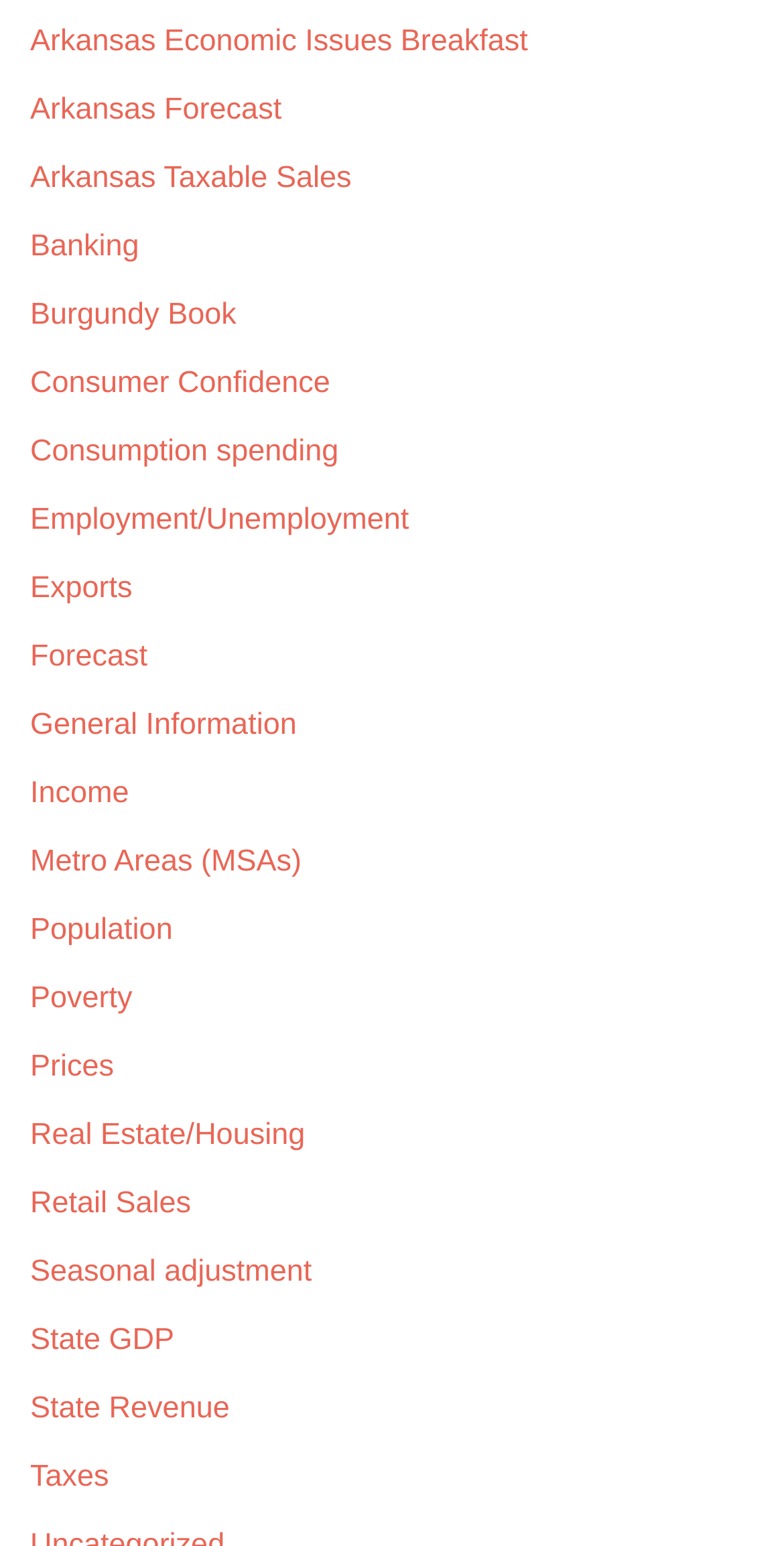Locate the bounding box of the UI element described in the following text: "Exports".

[0.038, 0.37, 0.169, 0.392]